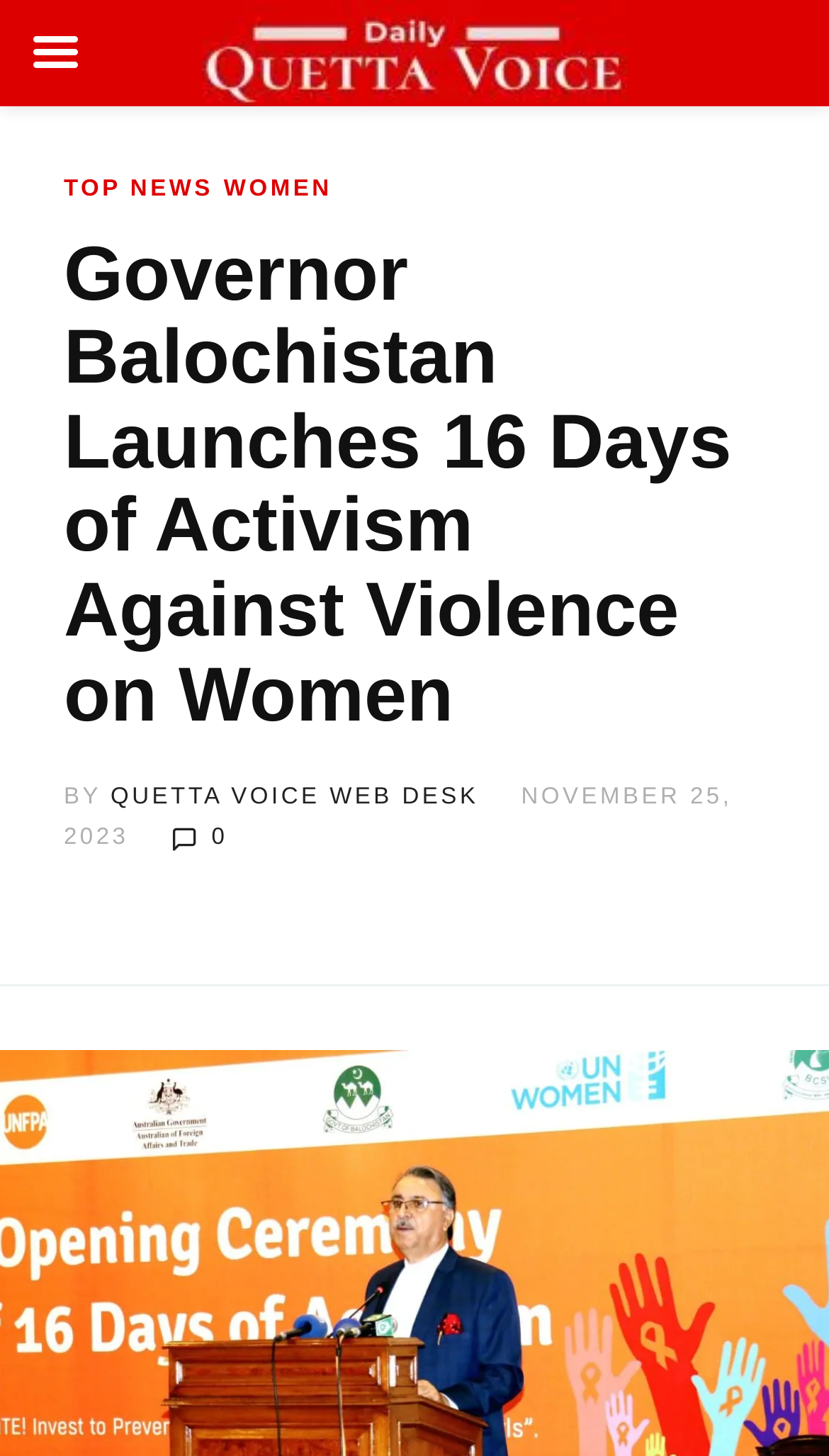Please determine and provide the text content of the webpage's heading.

Governor Balochistan Launches 16 Days of Activism Against Violence on Women